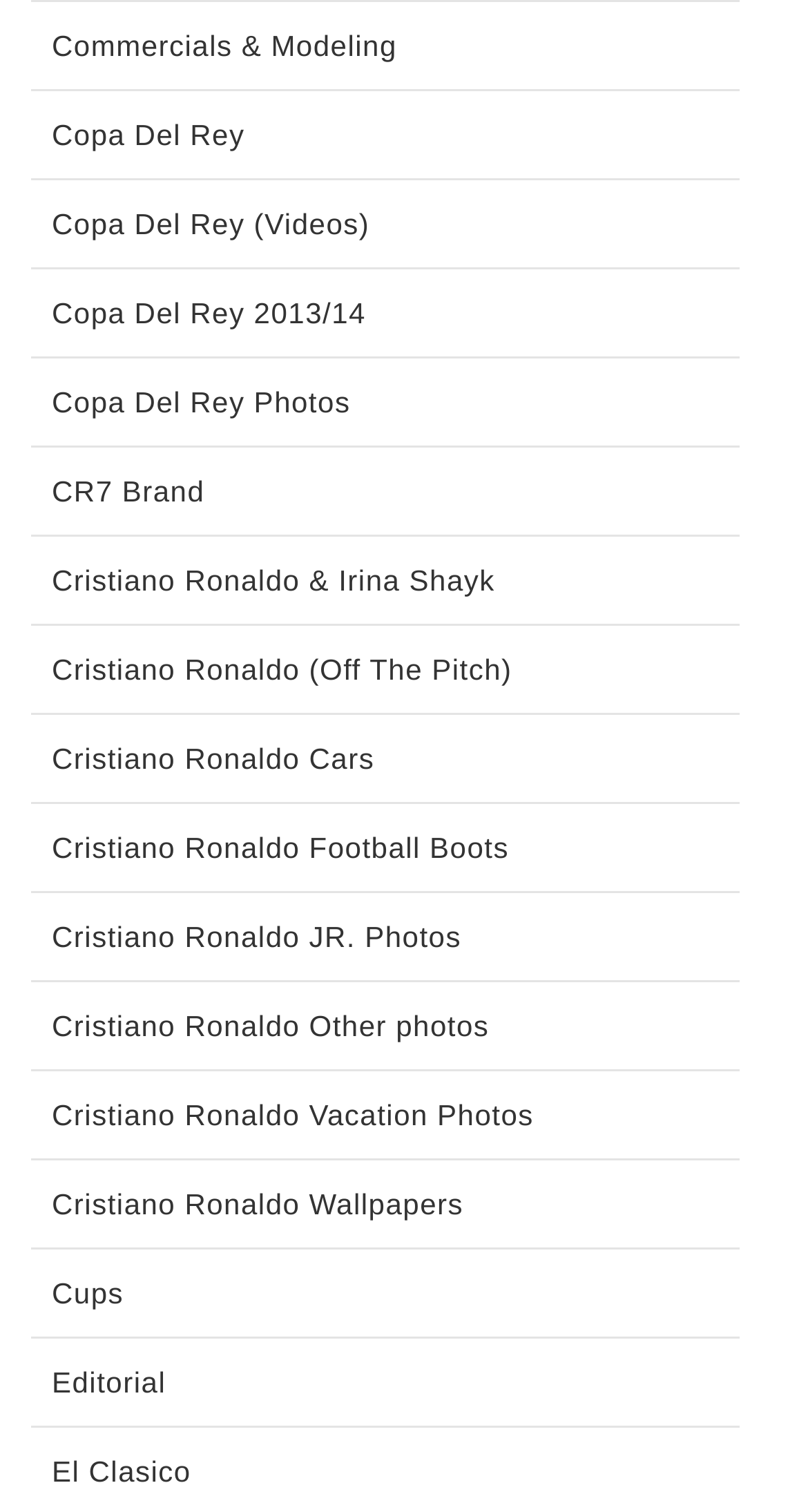Please specify the bounding box coordinates for the clickable region that will help you carry out the instruction: "Go to the 'Chart Support' page".

None